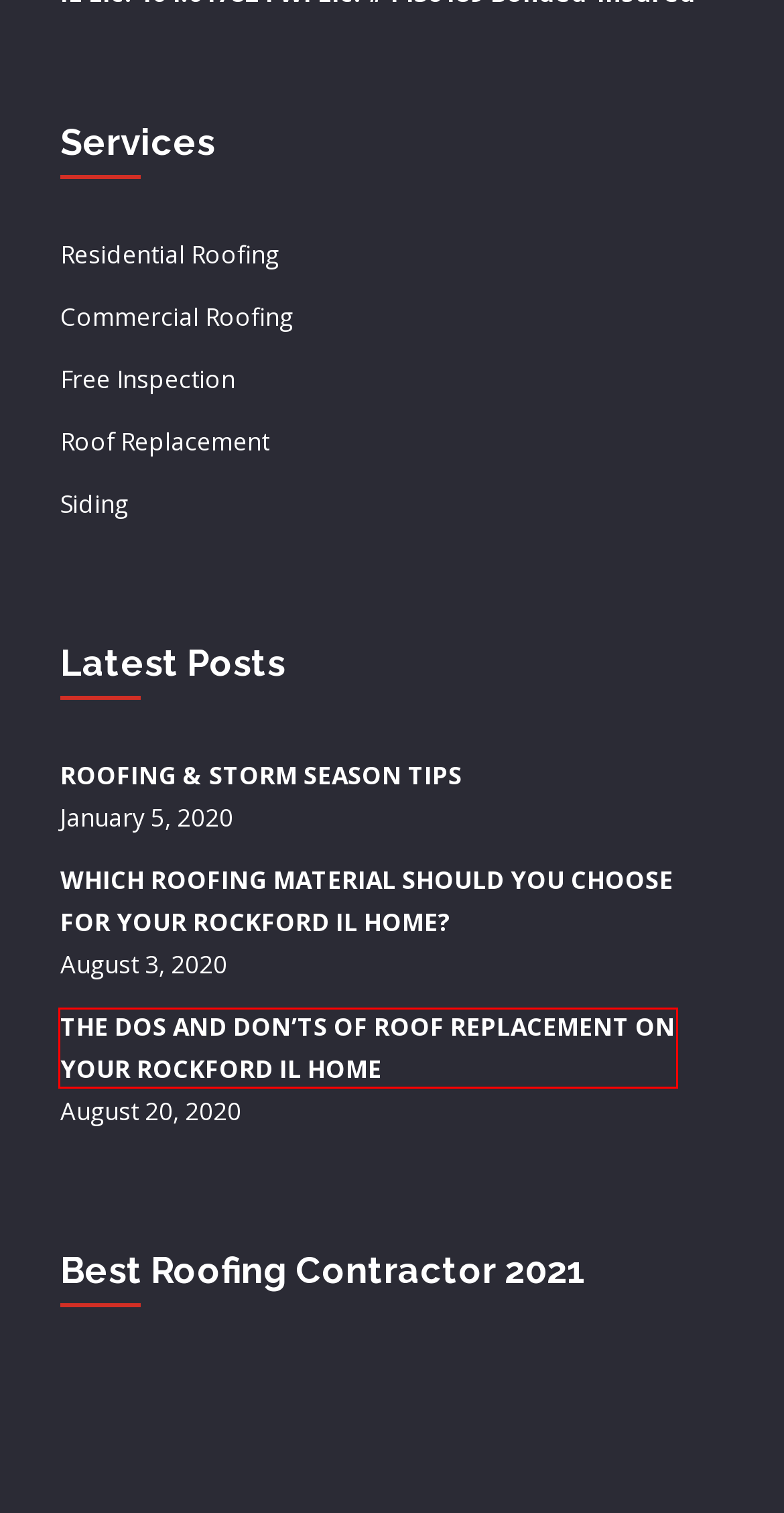You see a screenshot of a webpage with a red bounding box surrounding an element. Pick the webpage description that most accurately represents the new webpage after interacting with the element in the red bounding box. The options are:
A. Roofing Contractors Roscoe IL | Martin Exteriors Roofing & Siding
B. The Best Roof Replacement Rockford IL | Martin Exteriors Roofing & Siding
C. Commercial Roofing Rockford IL | Martin Exteriors Roofing & Siding
D. #1 Roofing Marketing Agency | Profit Roofing Systems
E. Residential Roofing Rockford IL | Martin Exteriors Roofing & Siding
F. #1 Roofing Contractor Rockford IL | Martin Exteriors Roofing & Siding
G. Roof Replacement Dos and Don'ts | Martin Exteriors Roofing & Siding
H. Free Roofing Inspection | Martin Exteriors Roofing & Siding

G